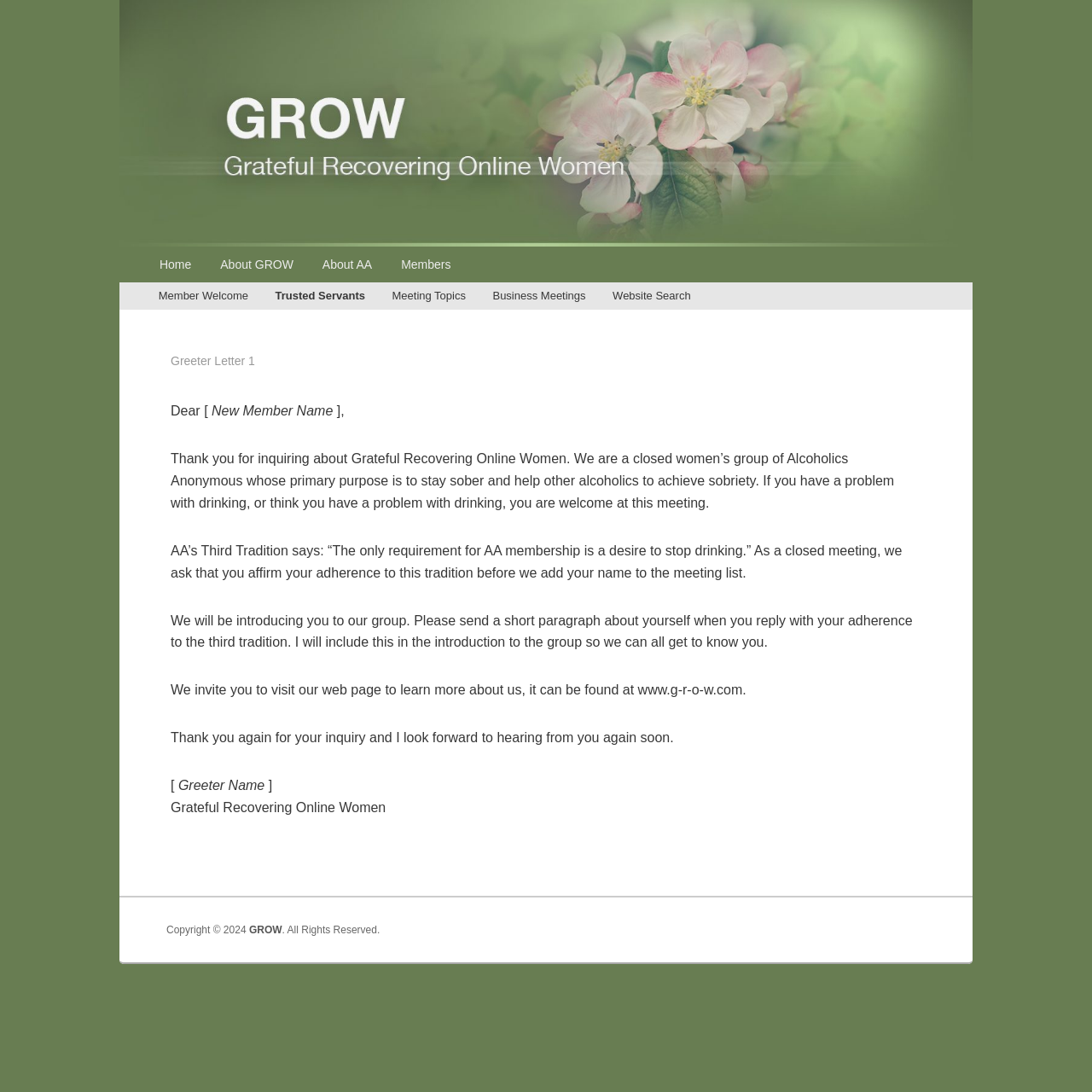Respond with a single word or phrase to the following question:
What is the name of the group?

Grateful Recovering Online Women